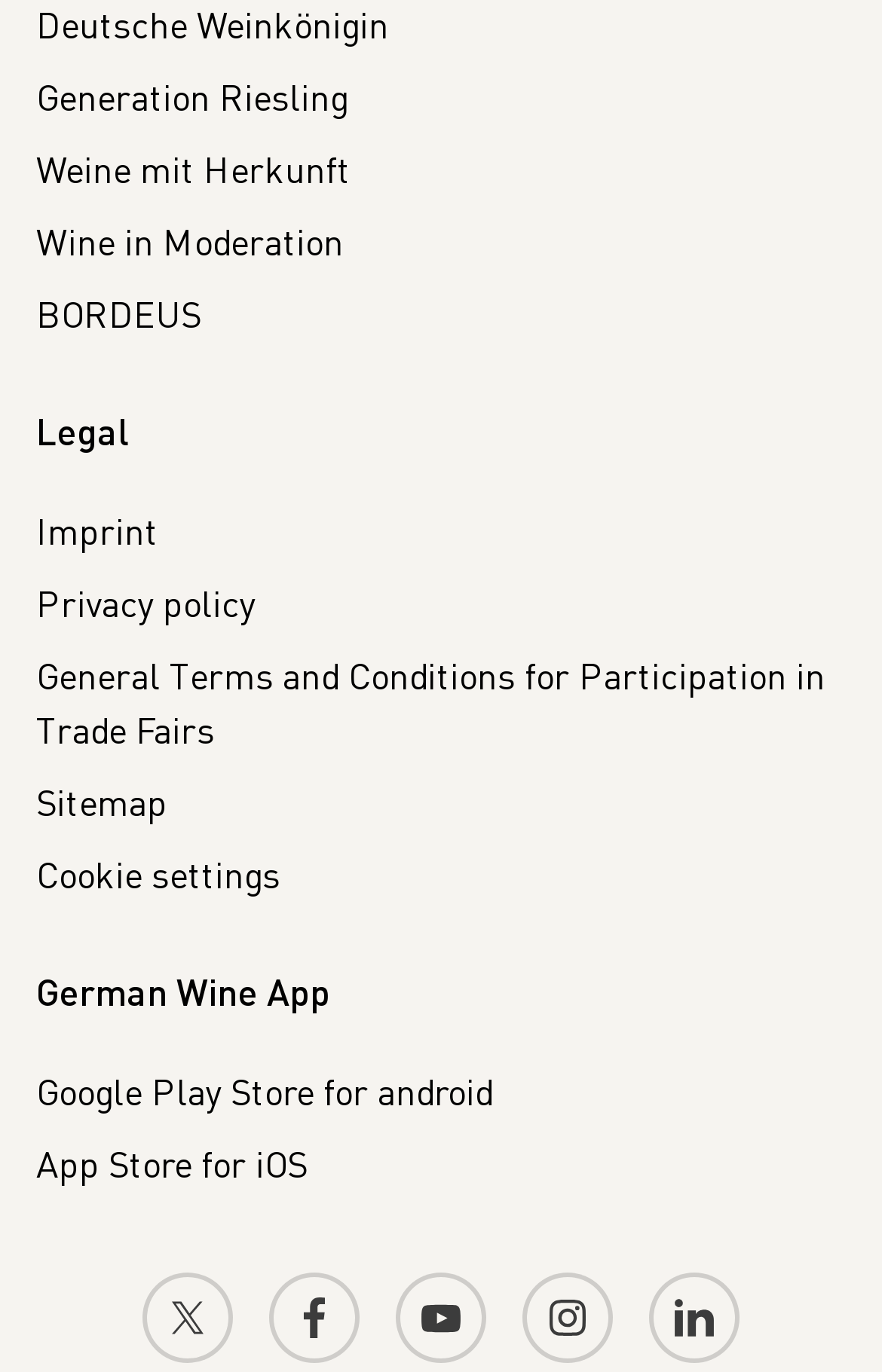Find and indicate the bounding box coordinates of the region you should select to follow the given instruction: "Check Legal".

[0.041, 0.295, 0.959, 0.335]